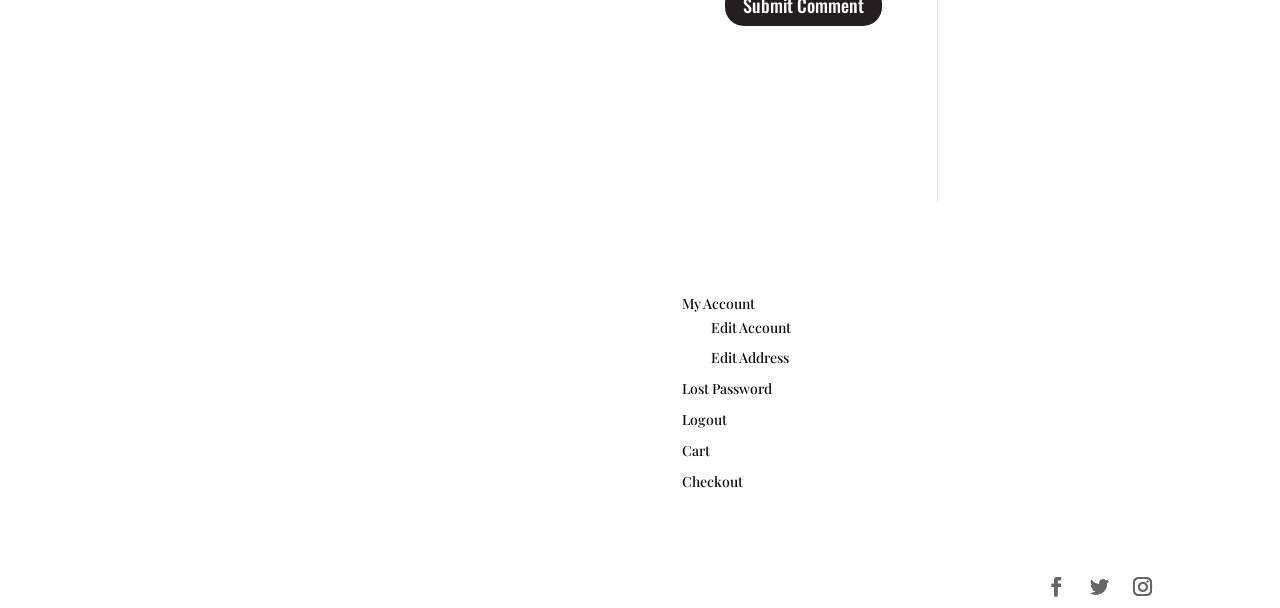Locate the bounding box coordinates of the element you need to click to accomplish the task described by this instruction: "Change my address".

[0.556, 0.573, 0.617, 0.604]